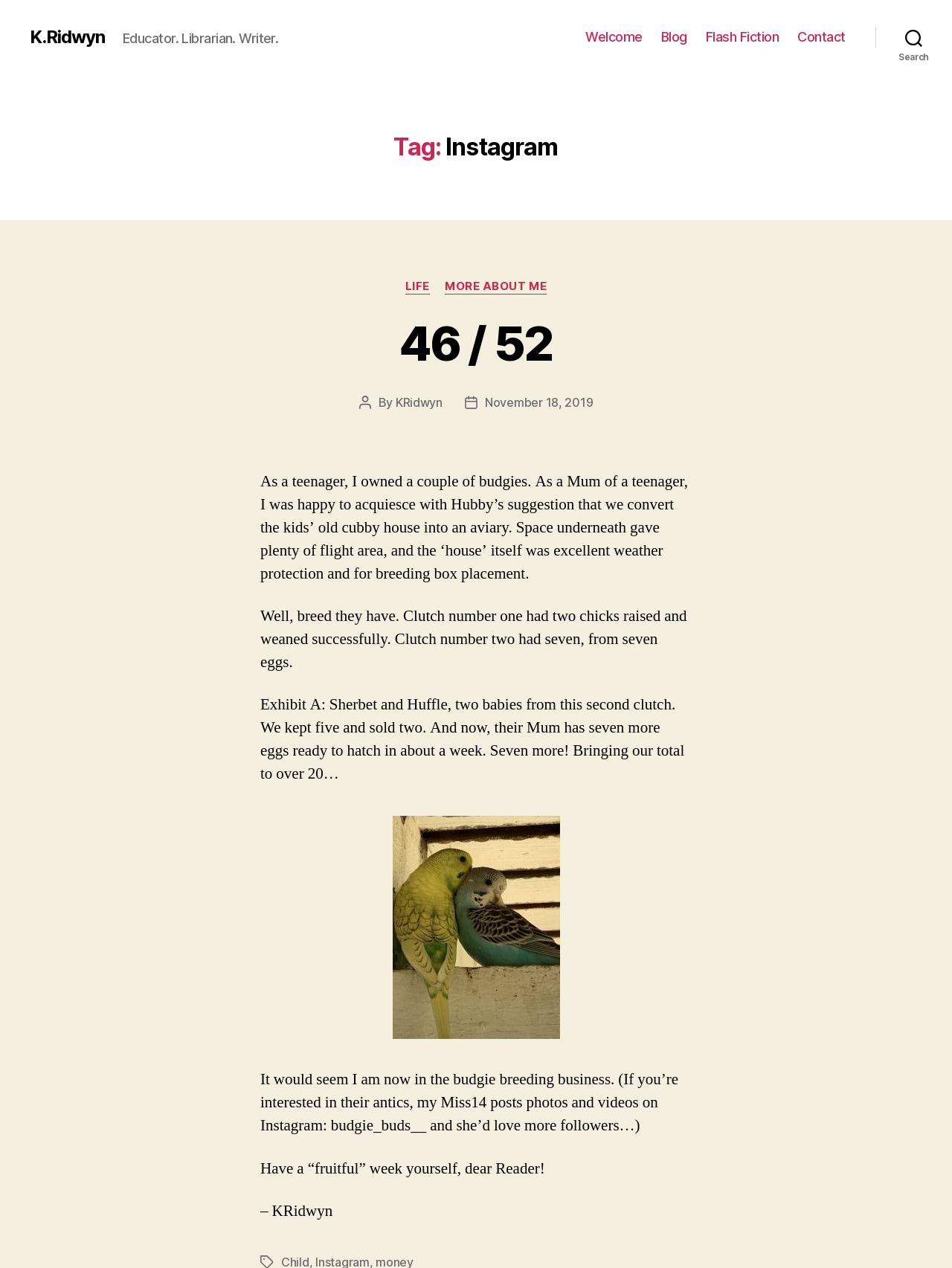What is the profession of the author?
Give a single word or phrase answer based on the content of the image.

Educator. Librarian. Writer.